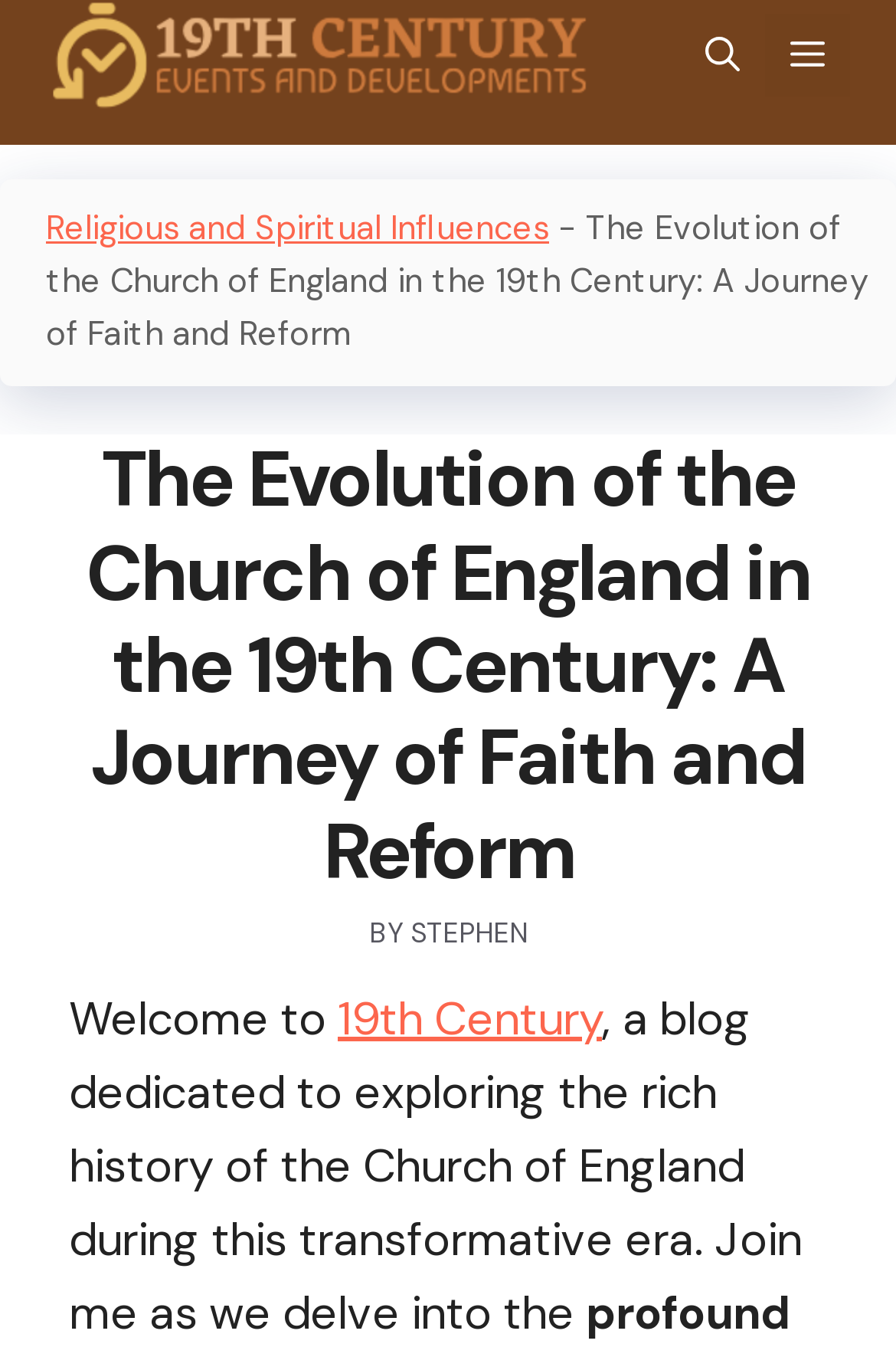Answer the question below in one word or phrase:
Is the navigation menu expanded?

False